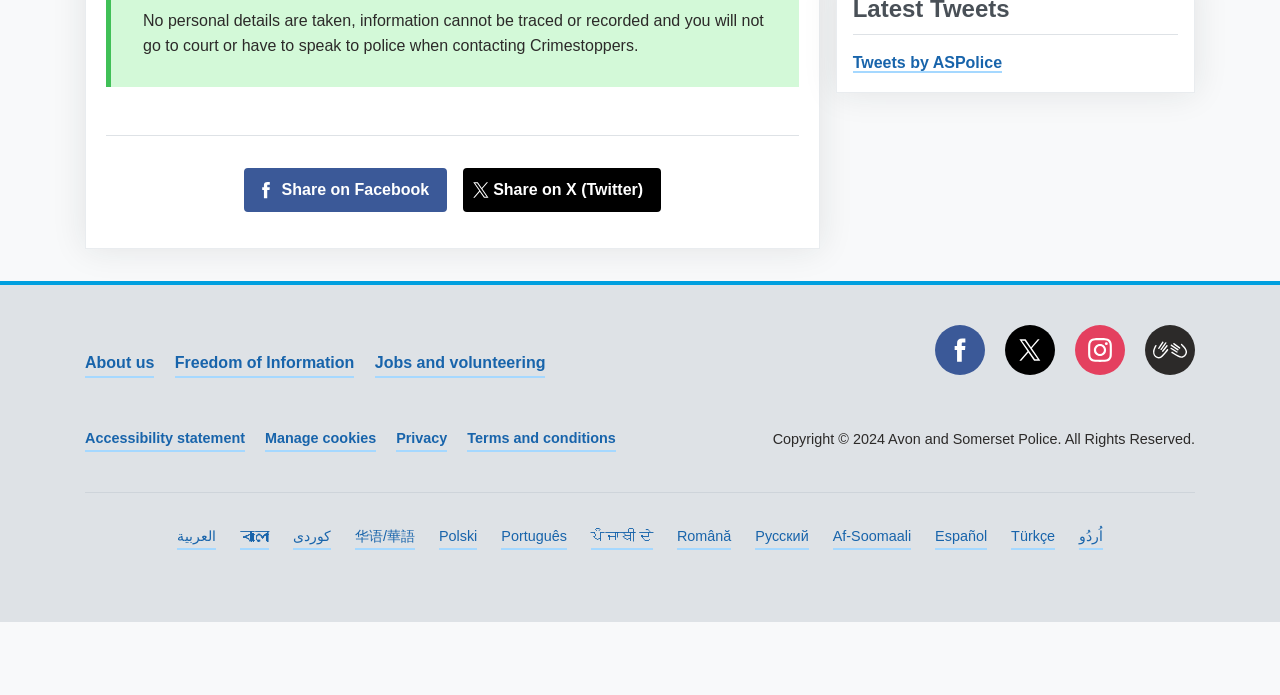What is the purpose of the 'Share on Facebook' and 'Share on X (Twitter)' links?
Please describe in detail the information shown in the image to answer the question.

The presence of 'Share on Facebook' and 'Share on X (Twitter)' links suggests that users can share content from the webpage on their social media platforms, allowing them to easily disseminate information to their networks.